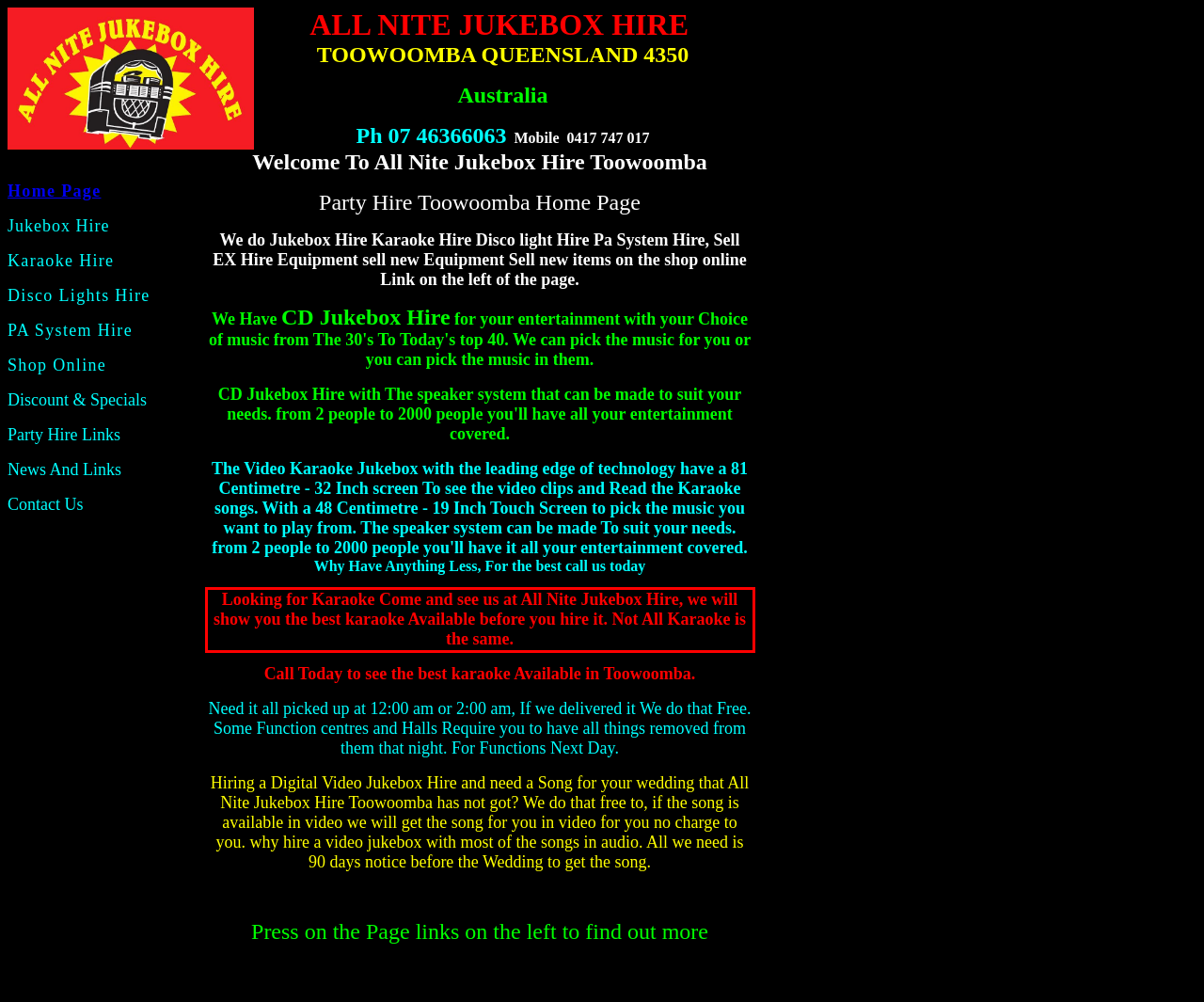Please identify and extract the text from the UI element that is surrounded by a red bounding box in the provided webpage screenshot.

Looking for Karaoke Come and see us at All Nite Jukebox Hire, we will show you the best karaoke Available before you hire it. Not All Karaoke is the same.